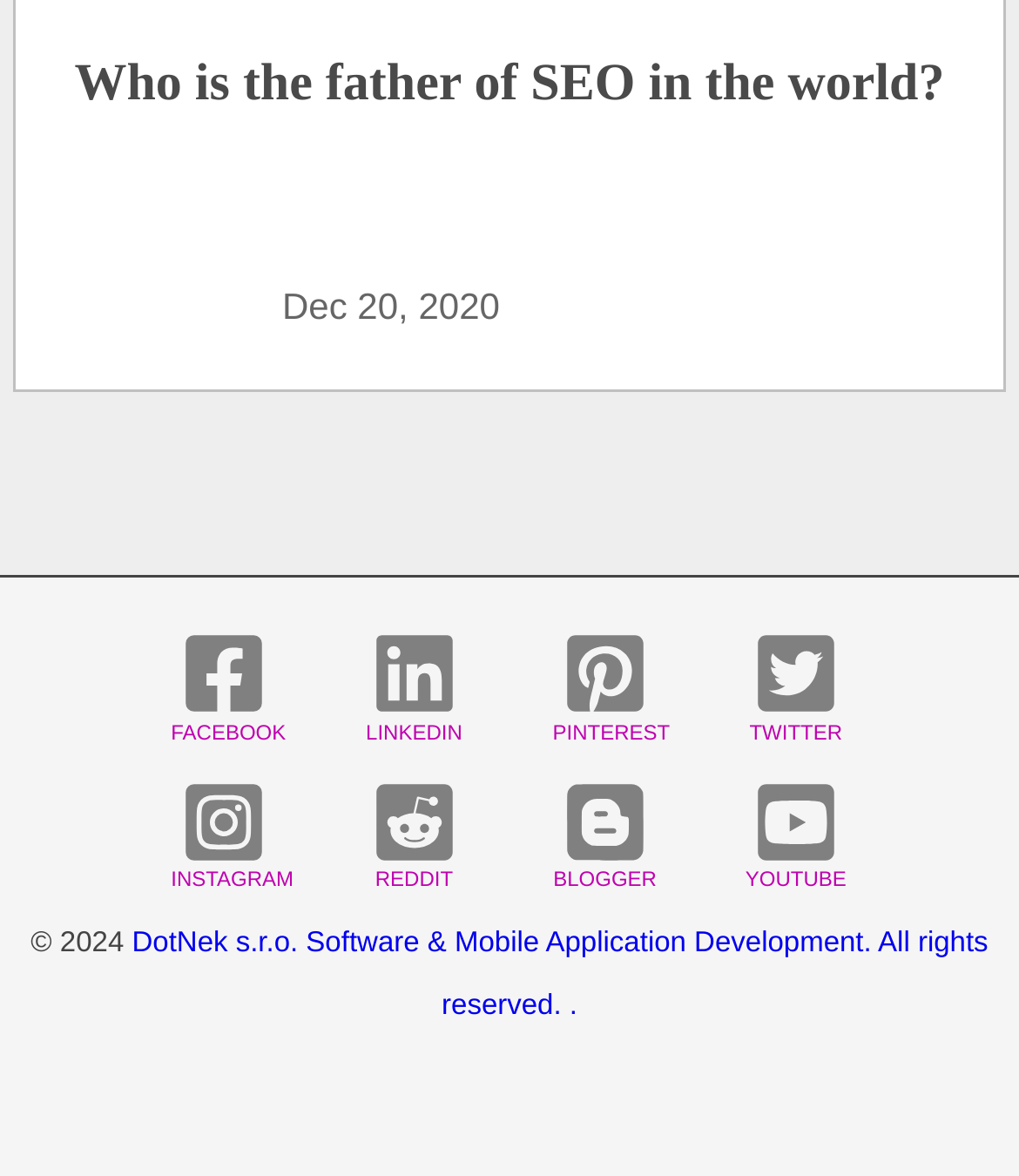What is the copyright year? Please answer the question using a single word or phrase based on the image.

2024